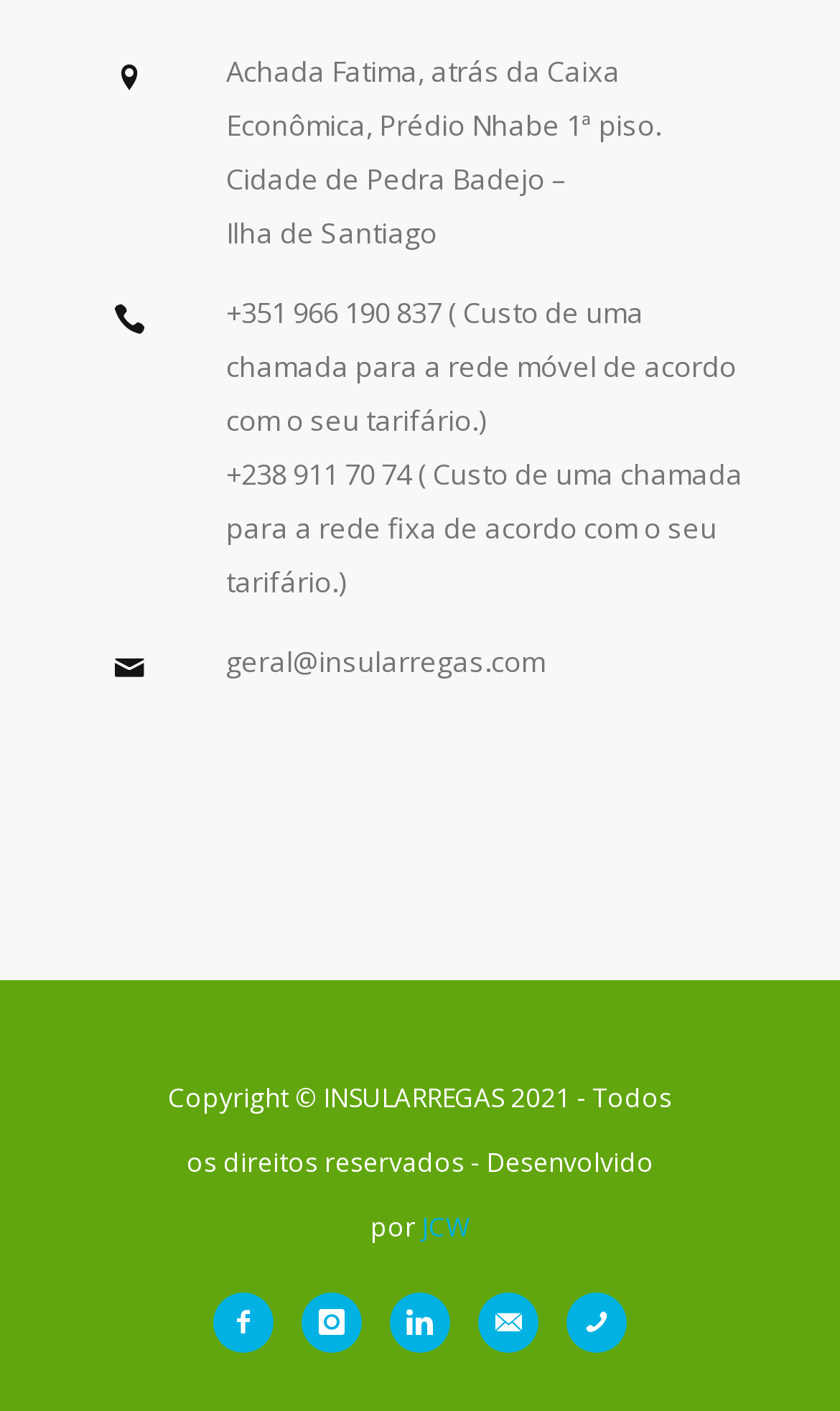Given the description: "+351 966 190 837", determine the bounding box coordinates of the UI element. The coordinates should be formatted as four float numbers between 0 and 1, [left, top, right, bottom].

[0.269, 0.208, 0.526, 0.235]